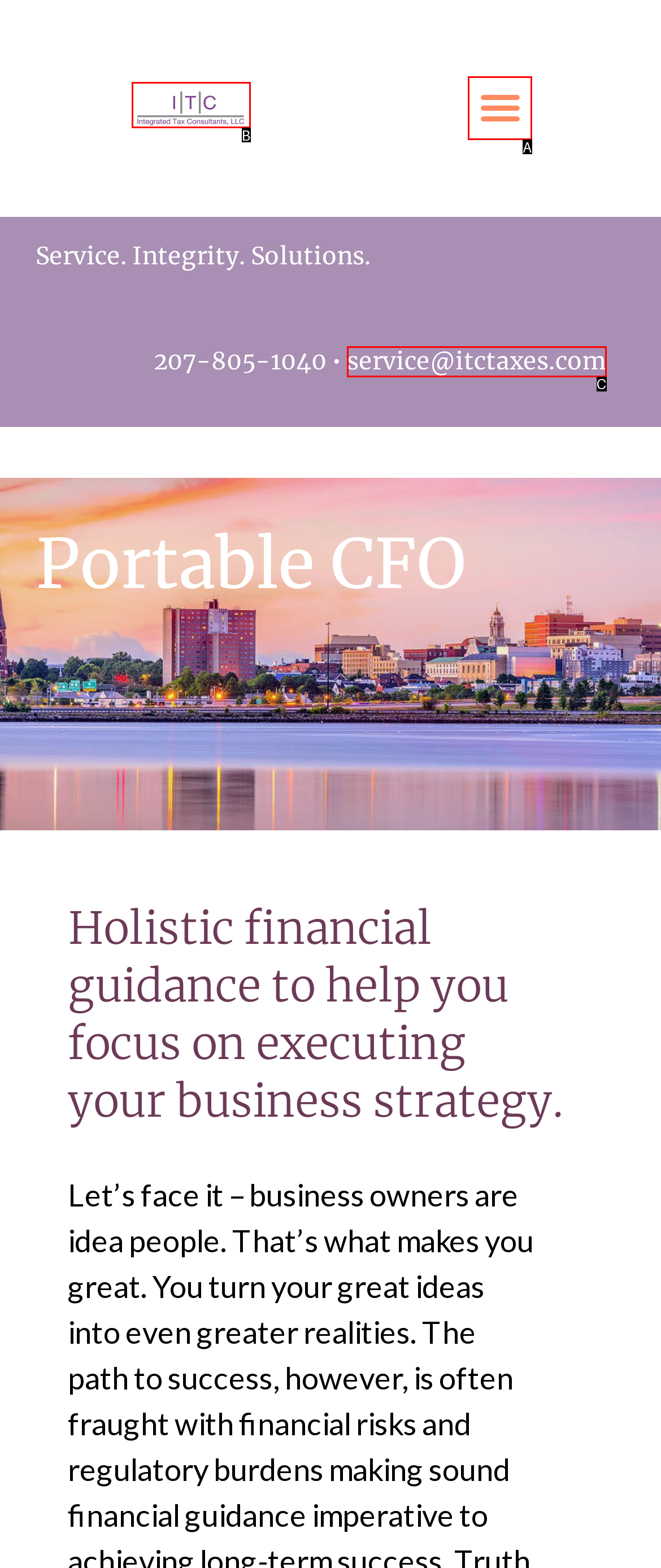Select the HTML element that matches the description: alt="Integrated Tax Consultants Logo". Provide the letter of the chosen option as your answer.

B